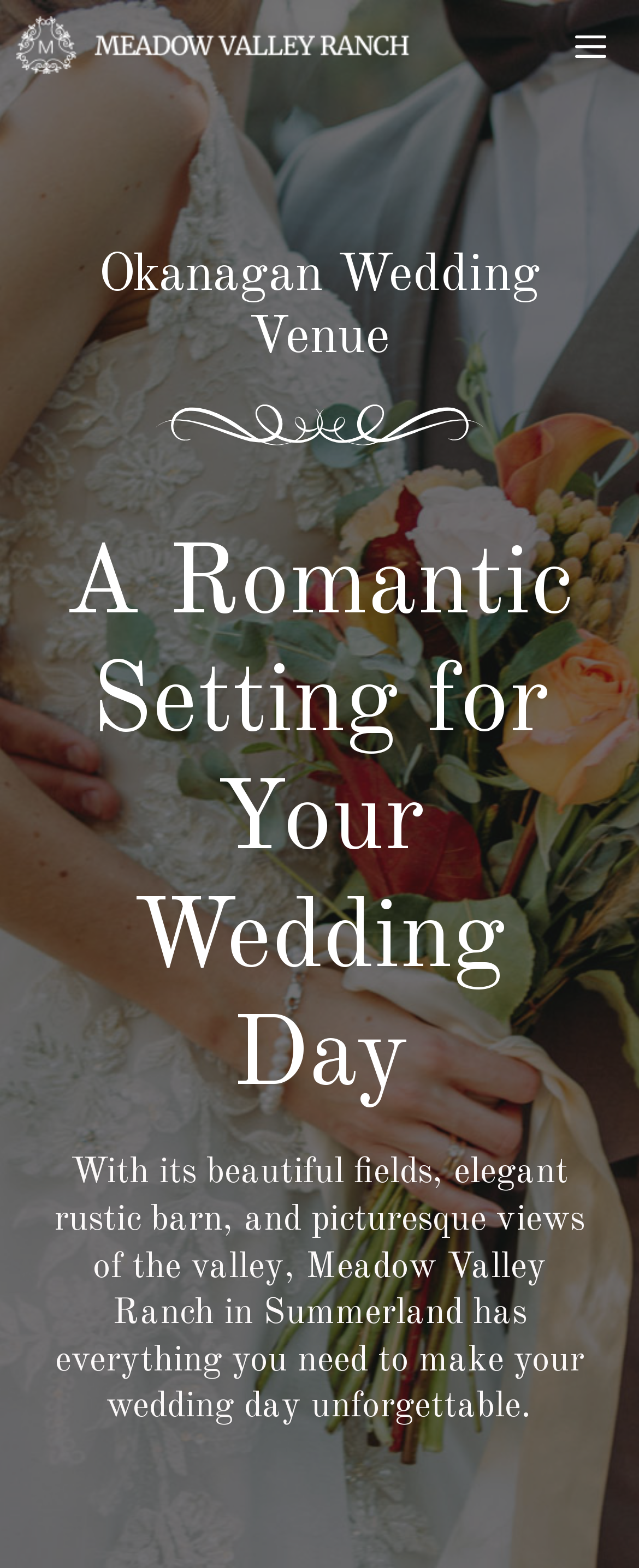Extract the bounding box coordinates for the described element: "title="Meadow Valley Ranch"". The coordinates should be represented as four float numbers between 0 and 1: [left, top, right, bottom].

[0.026, 0.0, 0.641, 0.057]